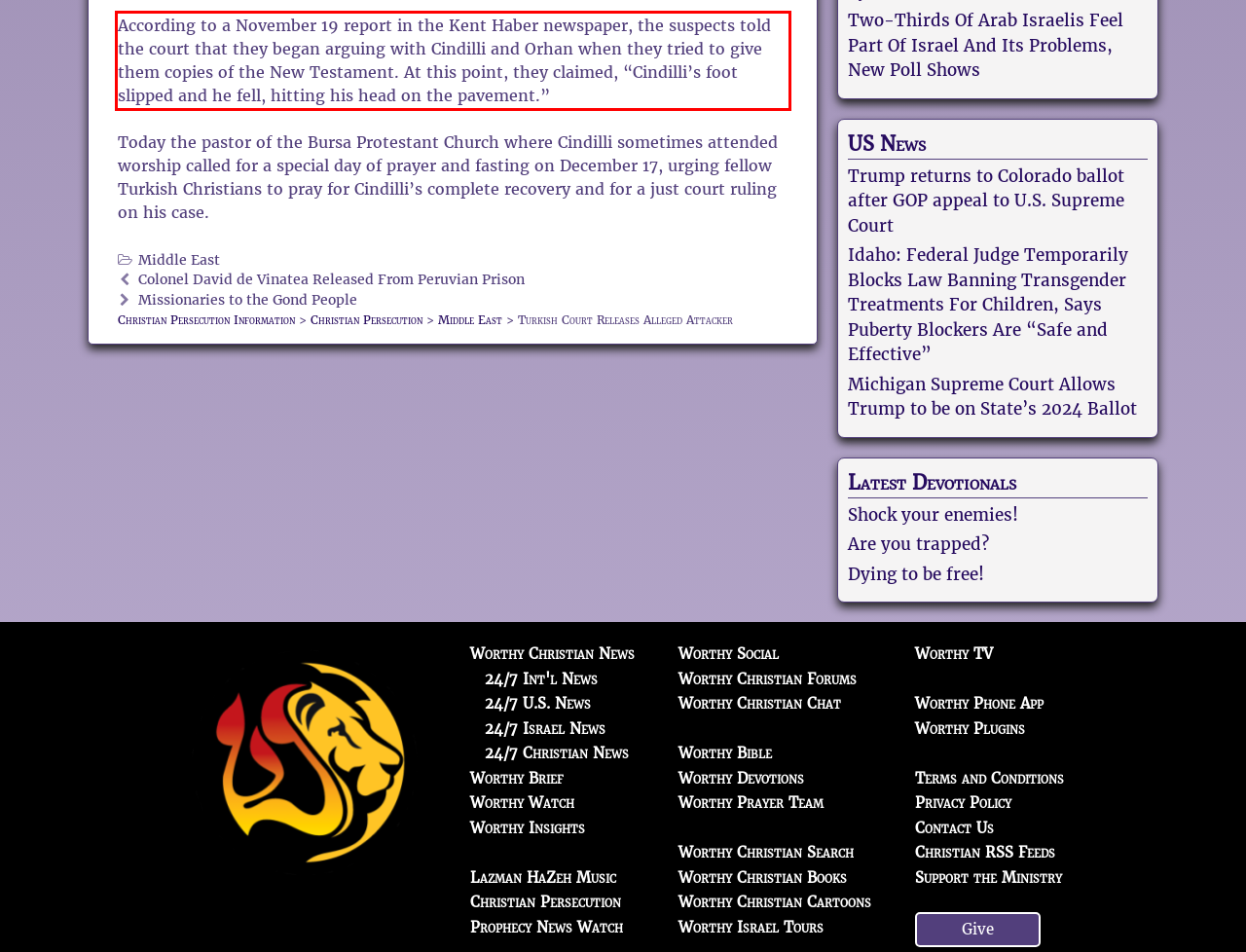Please extract the text content from the UI element enclosed by the red rectangle in the screenshot.

According to a November 19 report in the Kent Haber newspaper, the suspects told the court that they began arguing with Cindilli and Orhan when they tried to give them copies of the New Testament. At this point, they claimed, “Cindilli’s foot slipped and he fell, hitting his head on the pavement.”